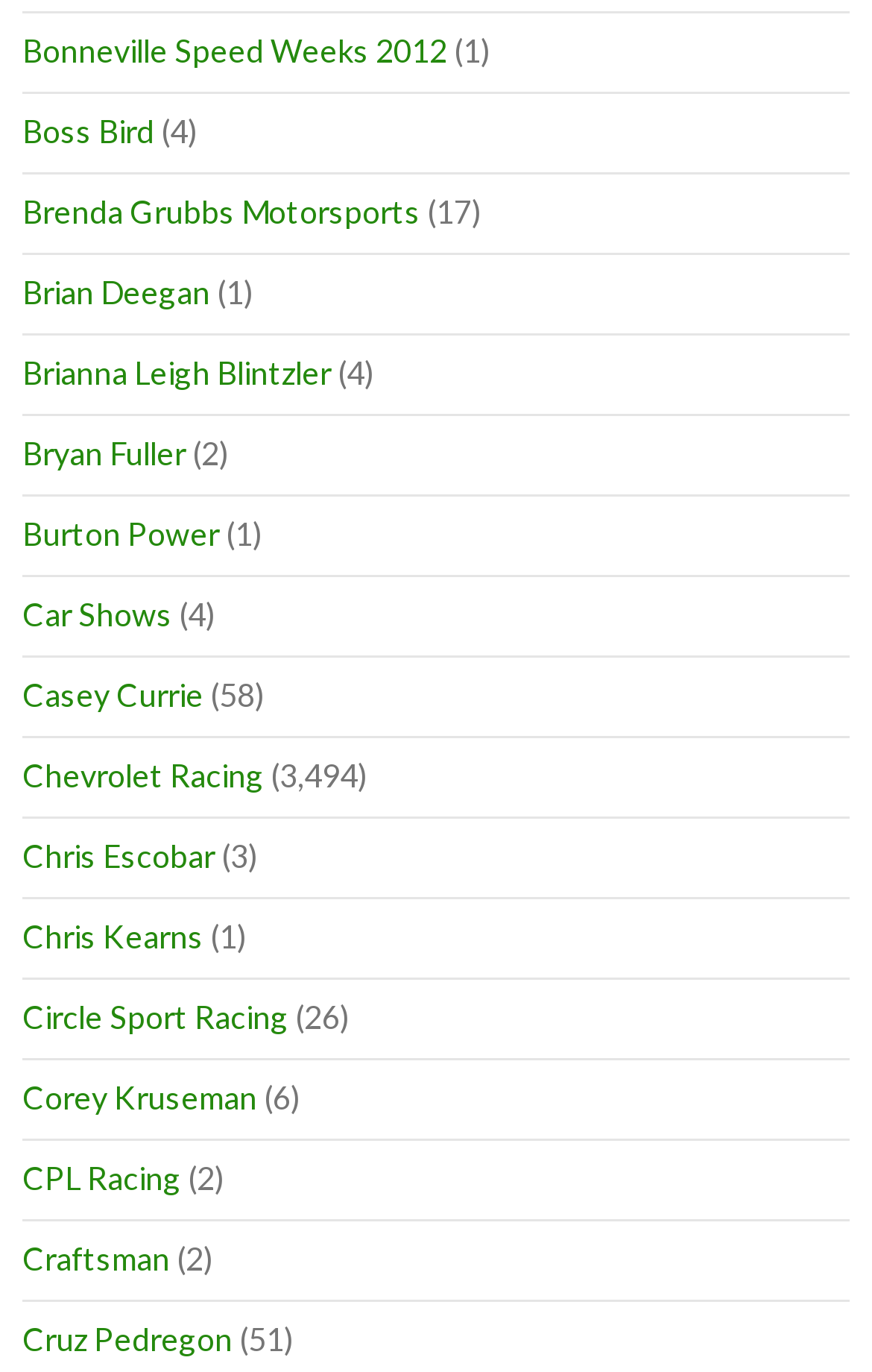What is the name of the link that has the most occurrences?
Please provide a single word or phrase based on the screenshot.

Casey Currie